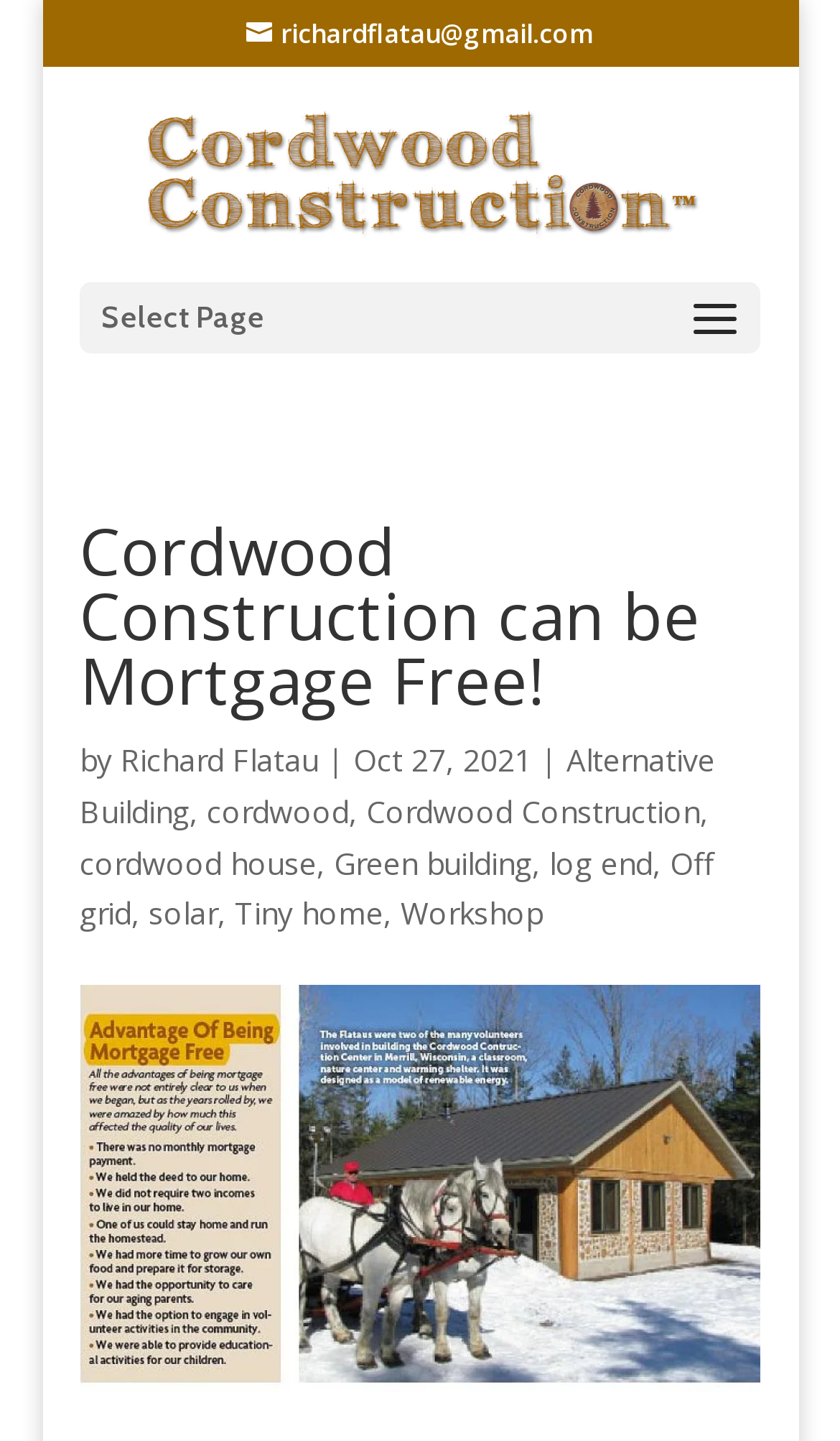Highlight the bounding box coordinates of the element you need to click to perform the following instruction: "Explore cordwood house options."

[0.095, 0.584, 0.377, 0.613]